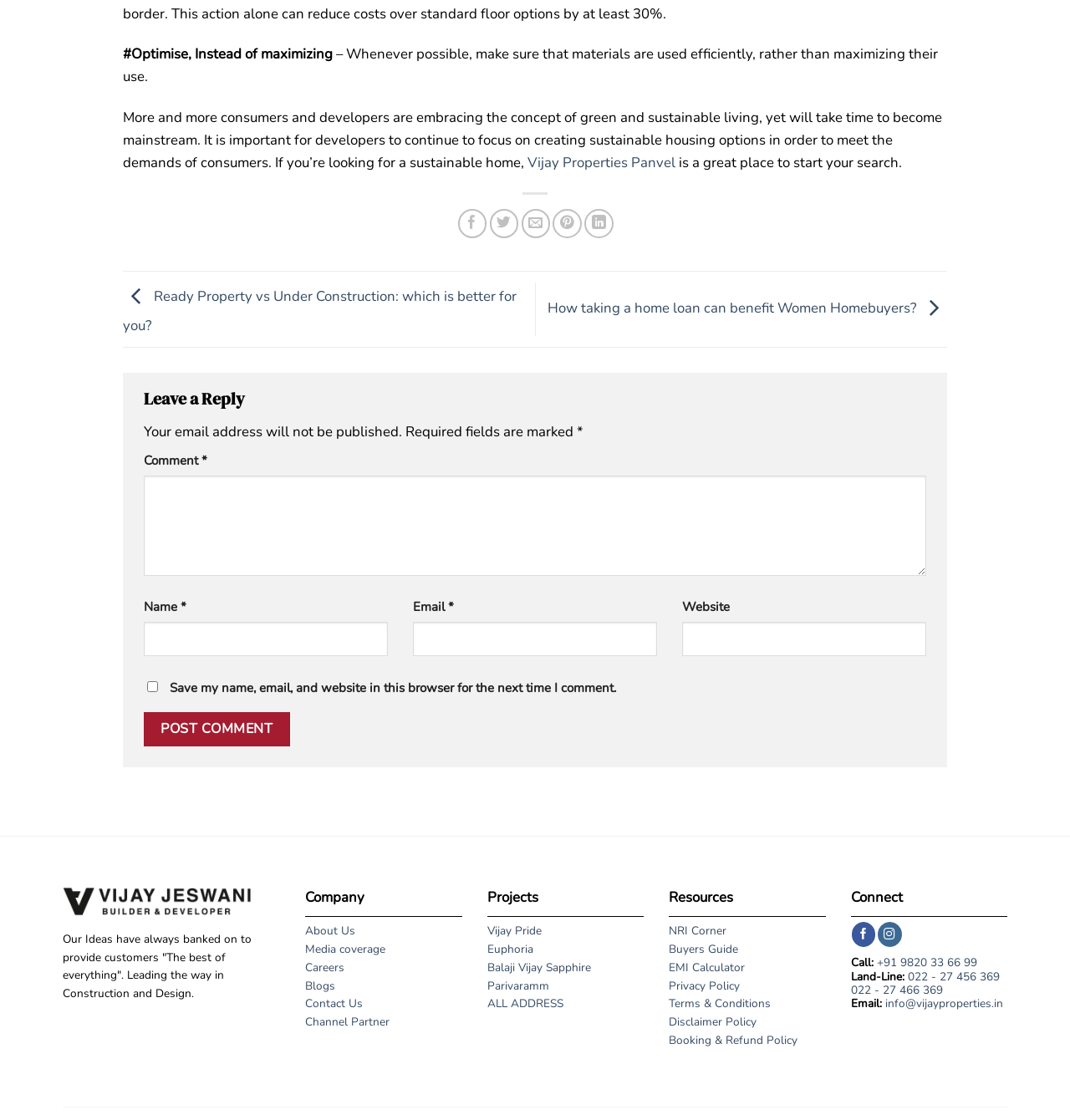How many projects are listed on the webpage?
Answer briefly with a single word or phrase based on the image.

5